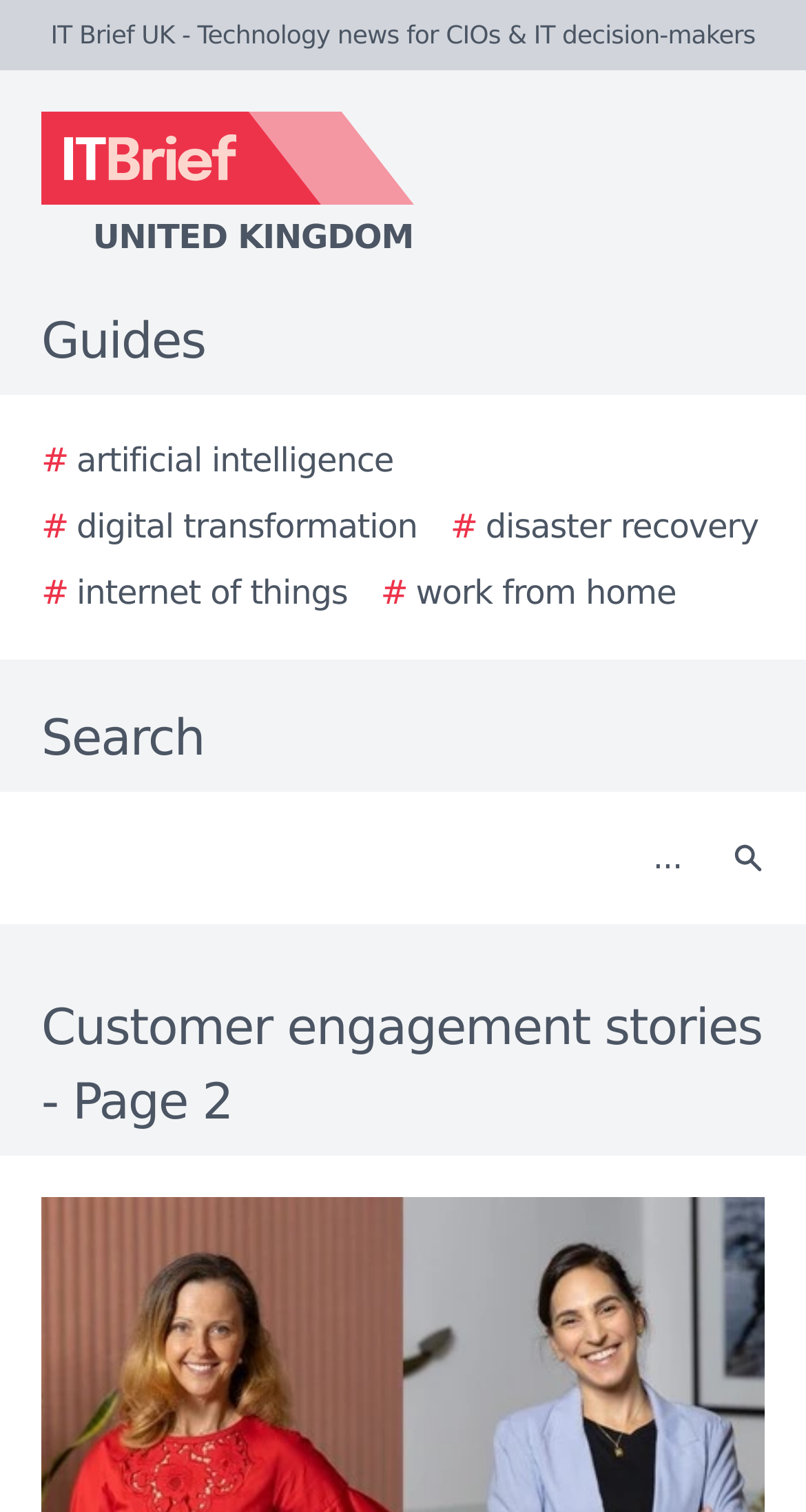How many navigation links are there?
Please respond to the question with a detailed and informative answer.

I counted the number of link elements that appear to be navigation links, including 'Guides', '# artificial intelligence', '# digital transformation', '# disaster recovery', and '# internet of things', and found that there are 5 navigation links.